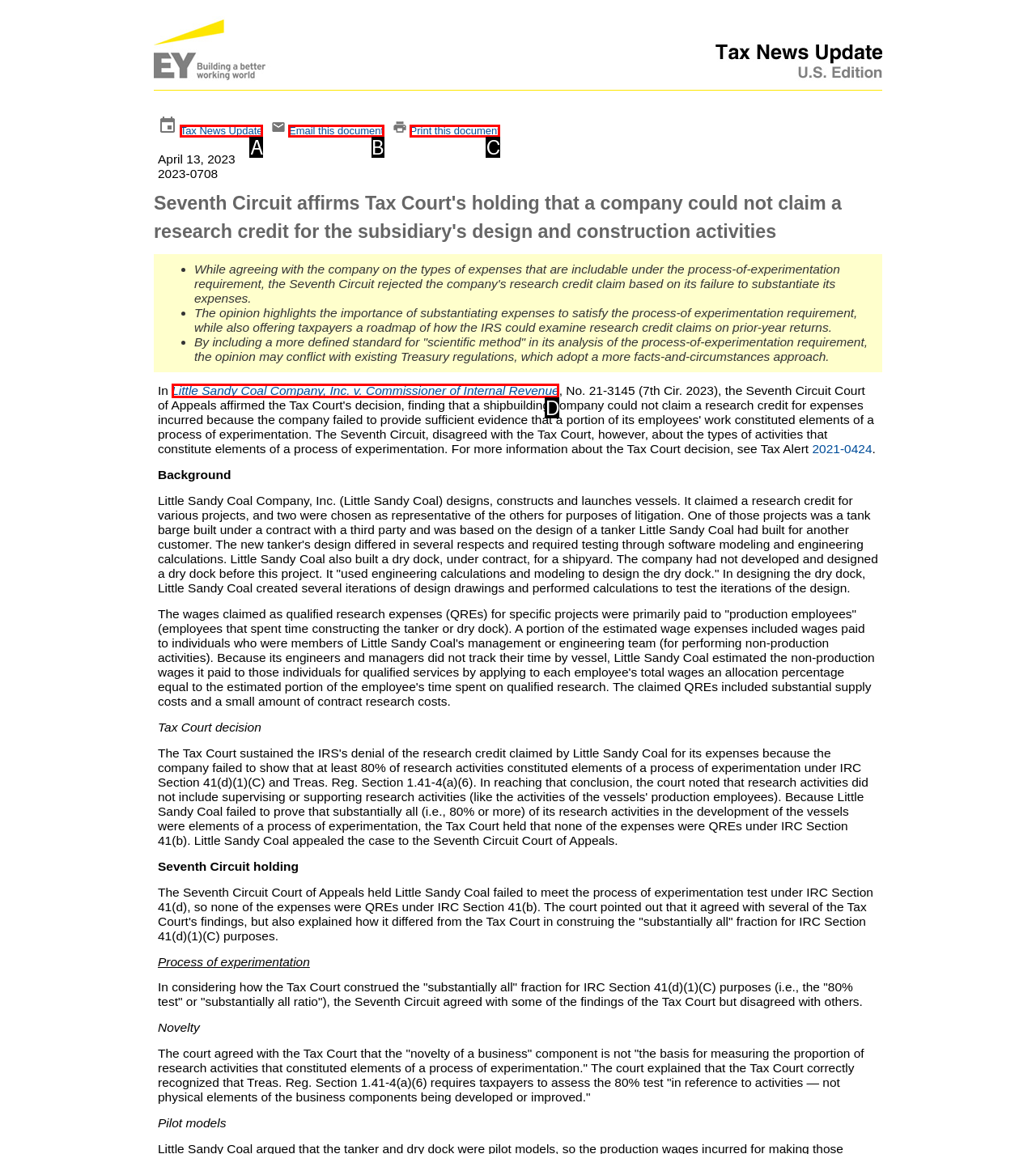Identify the UI element that corresponds to this description: Uncategorized
Respond with the letter of the correct option.

None